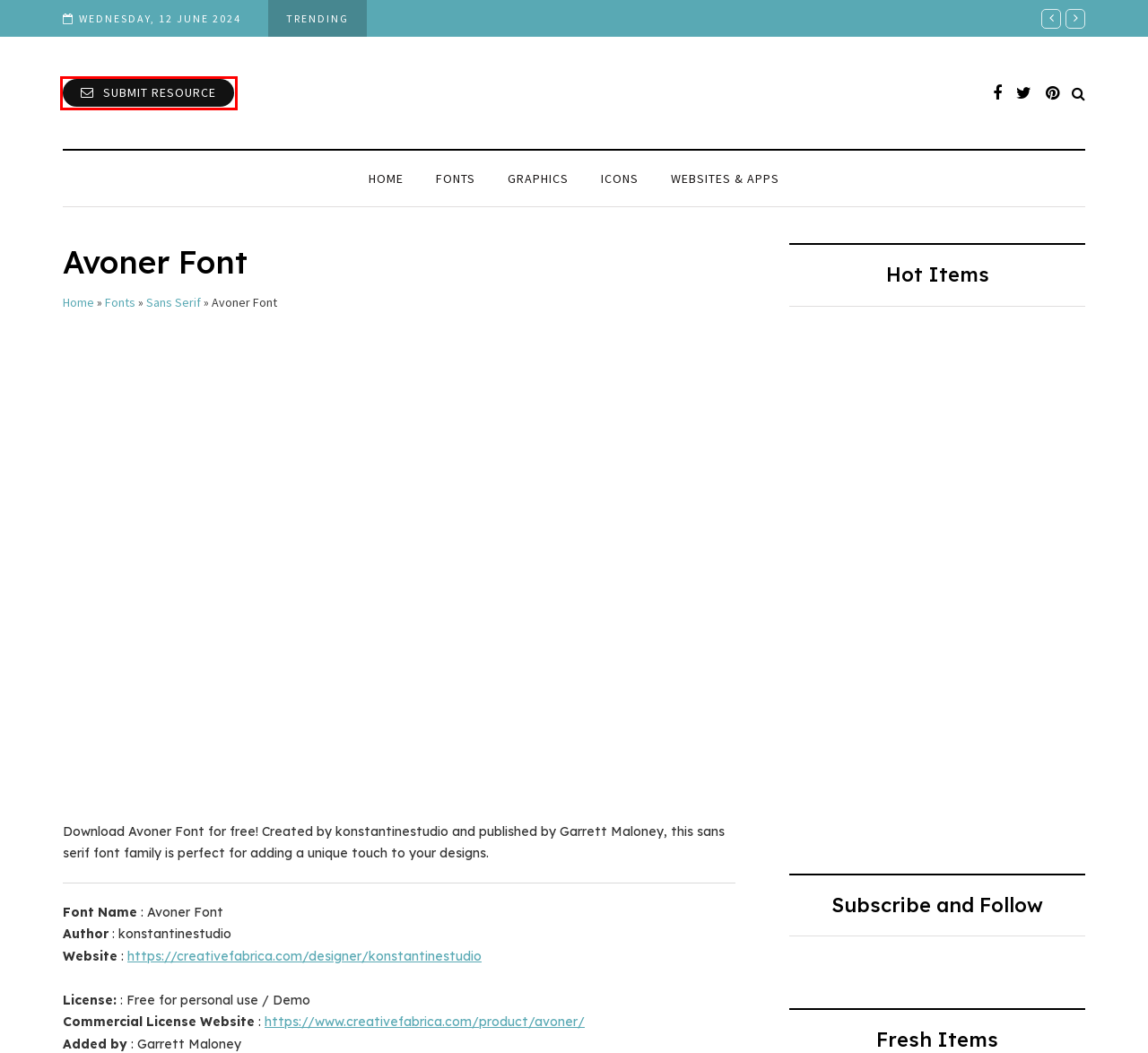Look at the screenshot of a webpage with a red bounding box and select the webpage description that best corresponds to the new page after clicking the element in the red box. Here are the options:
A. Love Mama Font Digital Font Download
B. Fonts - Basedroid.com
C. Kayla Outline Font Digital Font Download
D. Butterfly Monogram Font Font Digital Font Download
E. Holiday Season Font Digital Font Download
F. Submit Resource - Basedroid.com
G. Graphics - Basedroid.com
H. Basedroid.com - The Best Place for Font and Graphic Collections

F